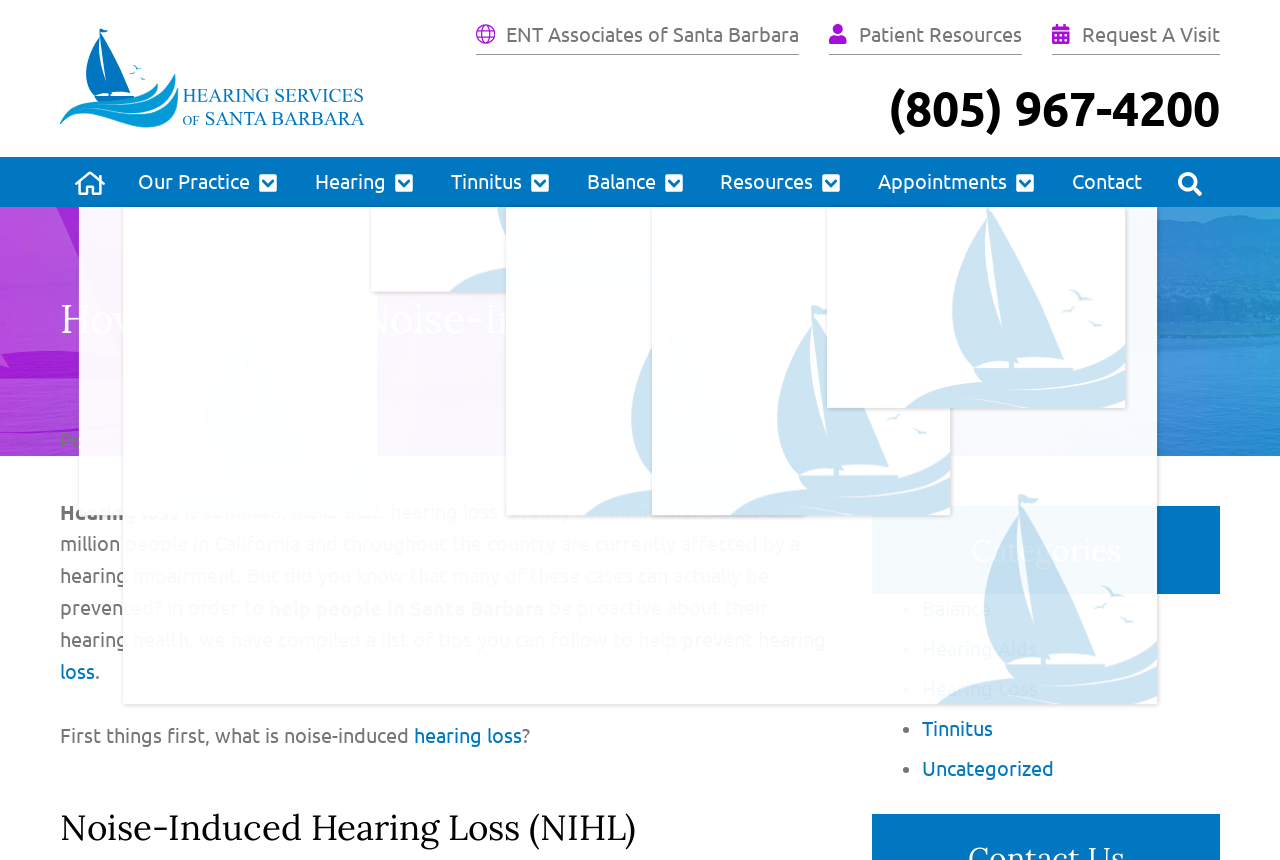Please provide the main heading of the webpage content.

How to Prevent Noise-Induced Hearing Loss